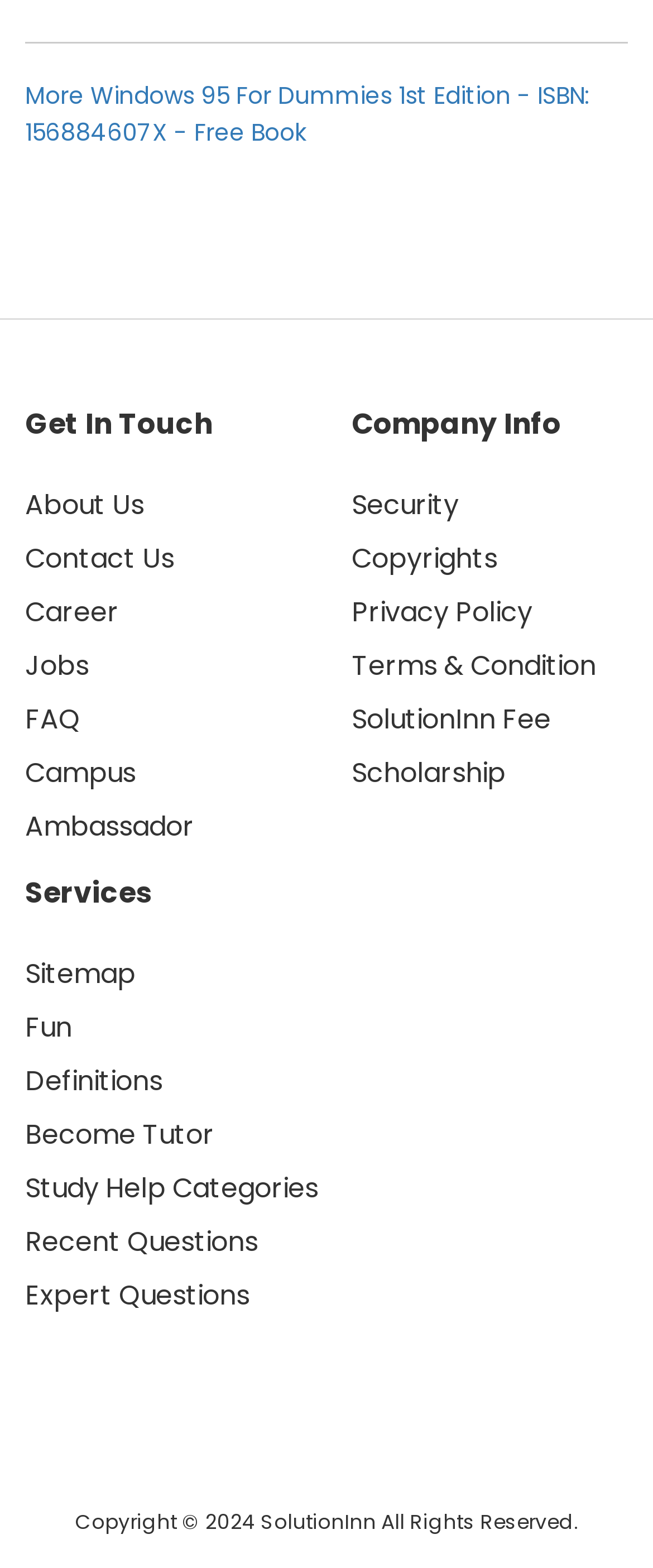Provide the bounding box coordinates, formatted as (top-left x, top-left y, bottom-right x, bottom-right y), with all values being floating point numbers between 0 and 1. Identify the bounding box of the UI element that matches the description: Copyrights

[0.538, 0.344, 0.762, 0.368]